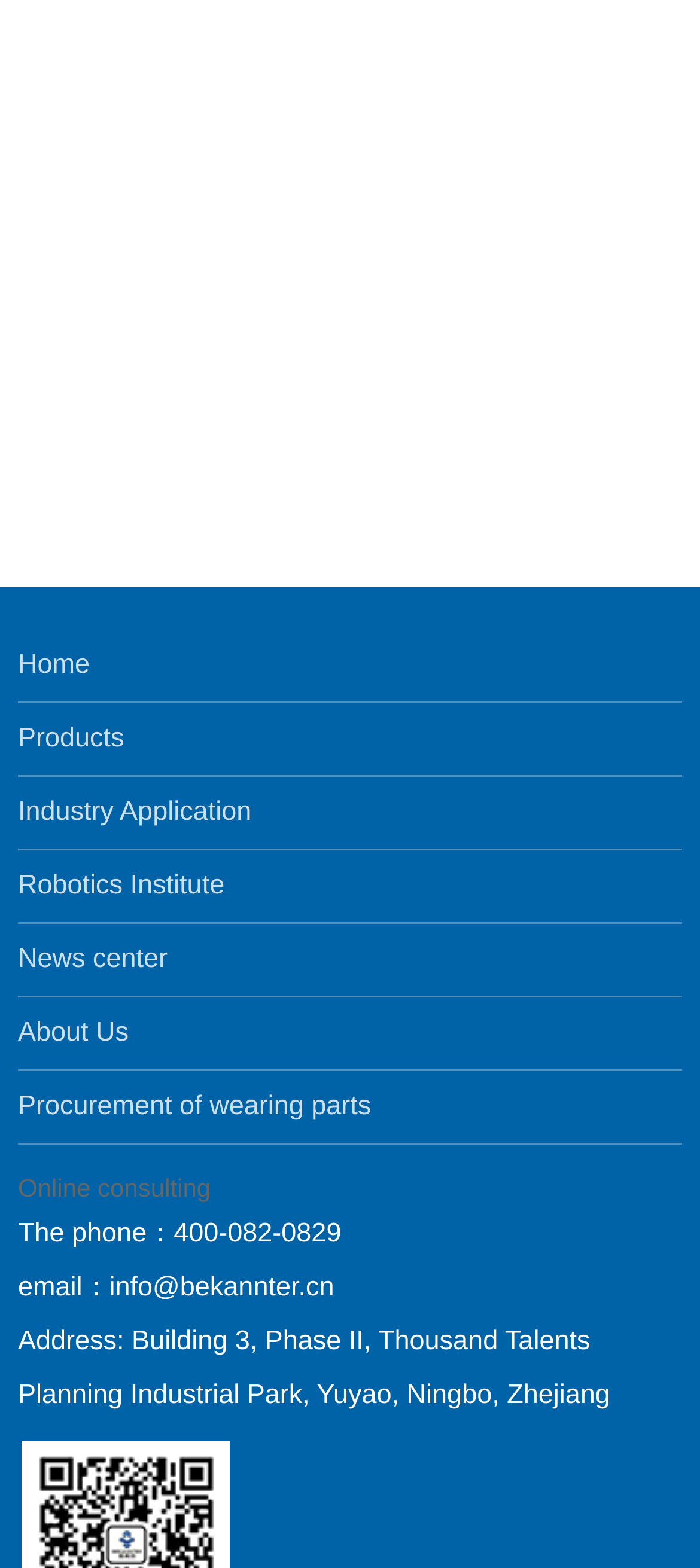Using the element description: "Online consulting", determine the bounding box coordinates. The coordinates should be in the format [left, top, right, bottom], with values between 0 and 1.

[0.026, 0.748, 0.301, 0.766]